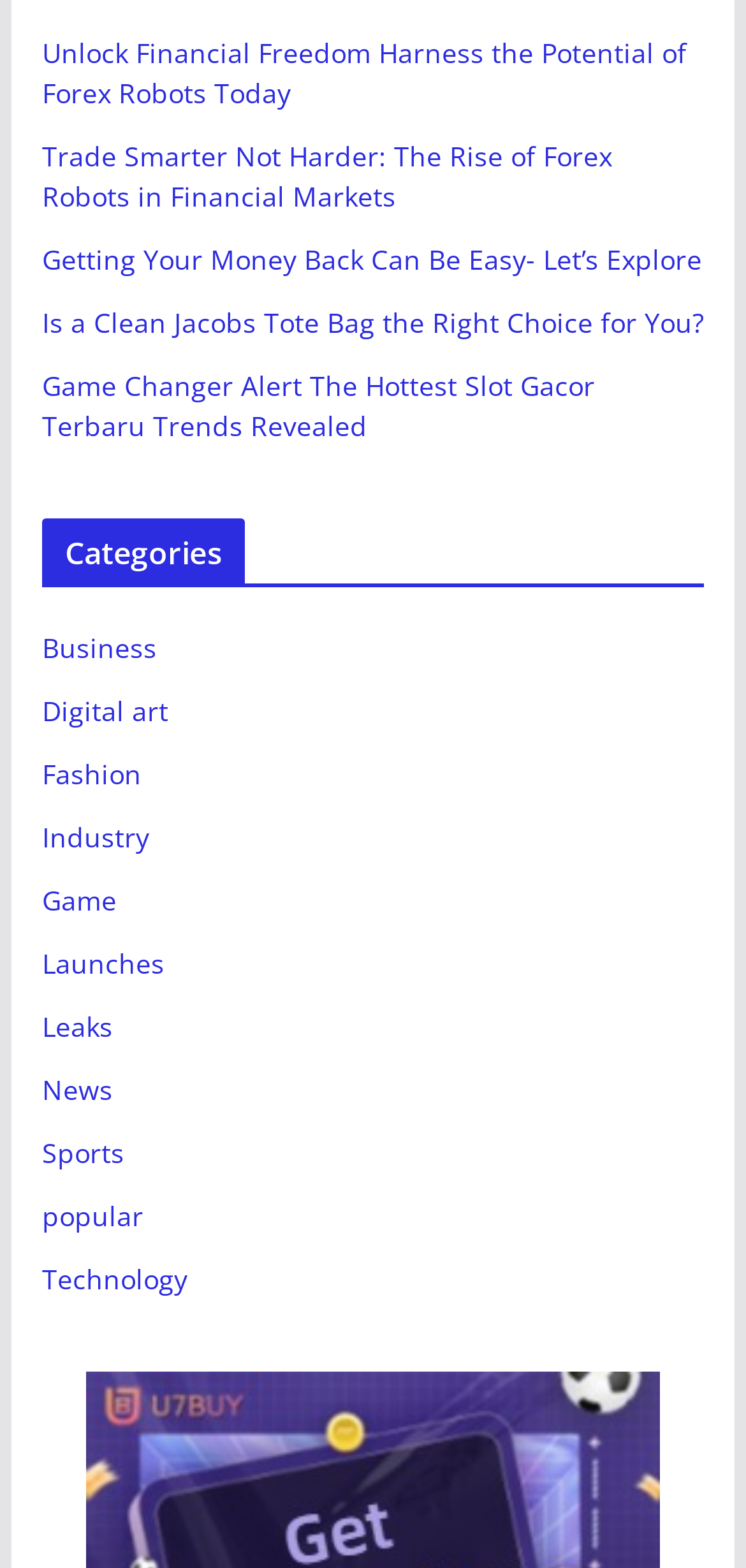Using the description: "Call", identify the bounding box of the corresponding UI element in the screenshot.

None